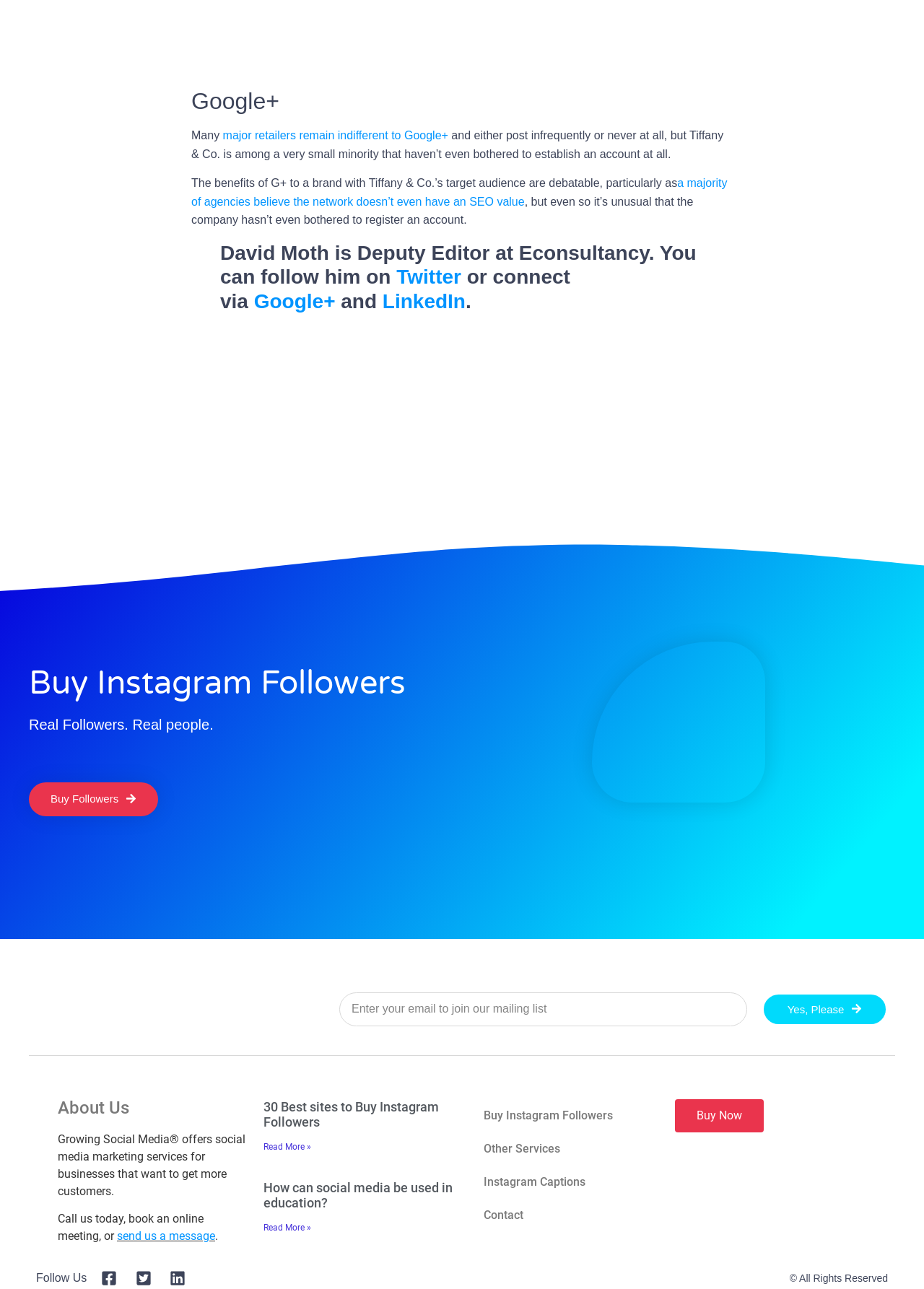Please find the bounding box coordinates of the clickable region needed to complete the following instruction: "Click on the 'Yes, Please' button". The bounding box coordinates must consist of four float numbers between 0 and 1, i.e., [left, top, right, bottom].

[0.824, 0.77, 0.961, 0.796]